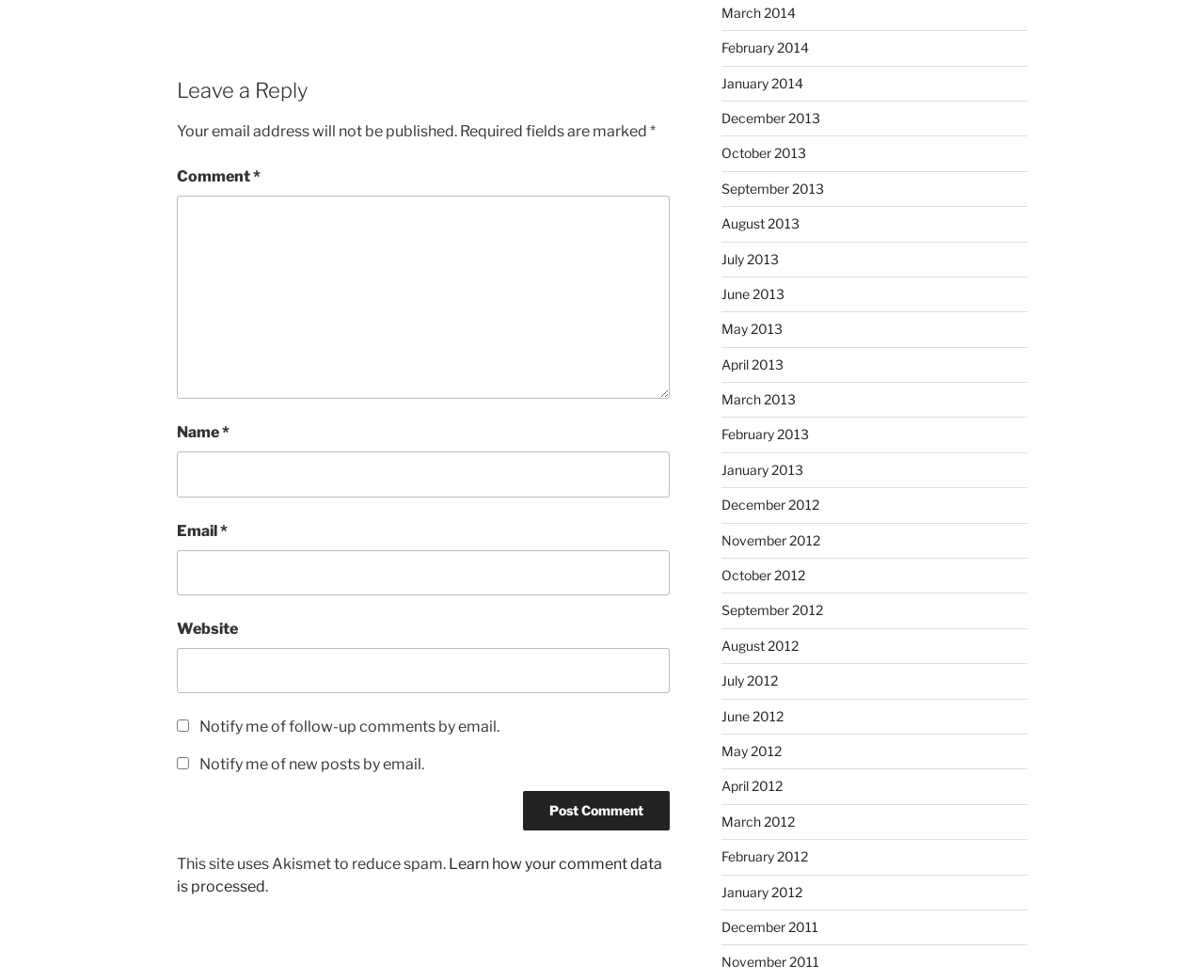Bounding box coordinates are specified in the format (top-left x, top-left y, bottom-right x, bottom-right y). All values are floating point numbers bounded between 0 and 1. Please provide the bounding box coordinate of the region this sentence describes: parent_node: Email * aria-describedby="email-notes" name="email"

[0.147, 0.561, 0.556, 0.607]